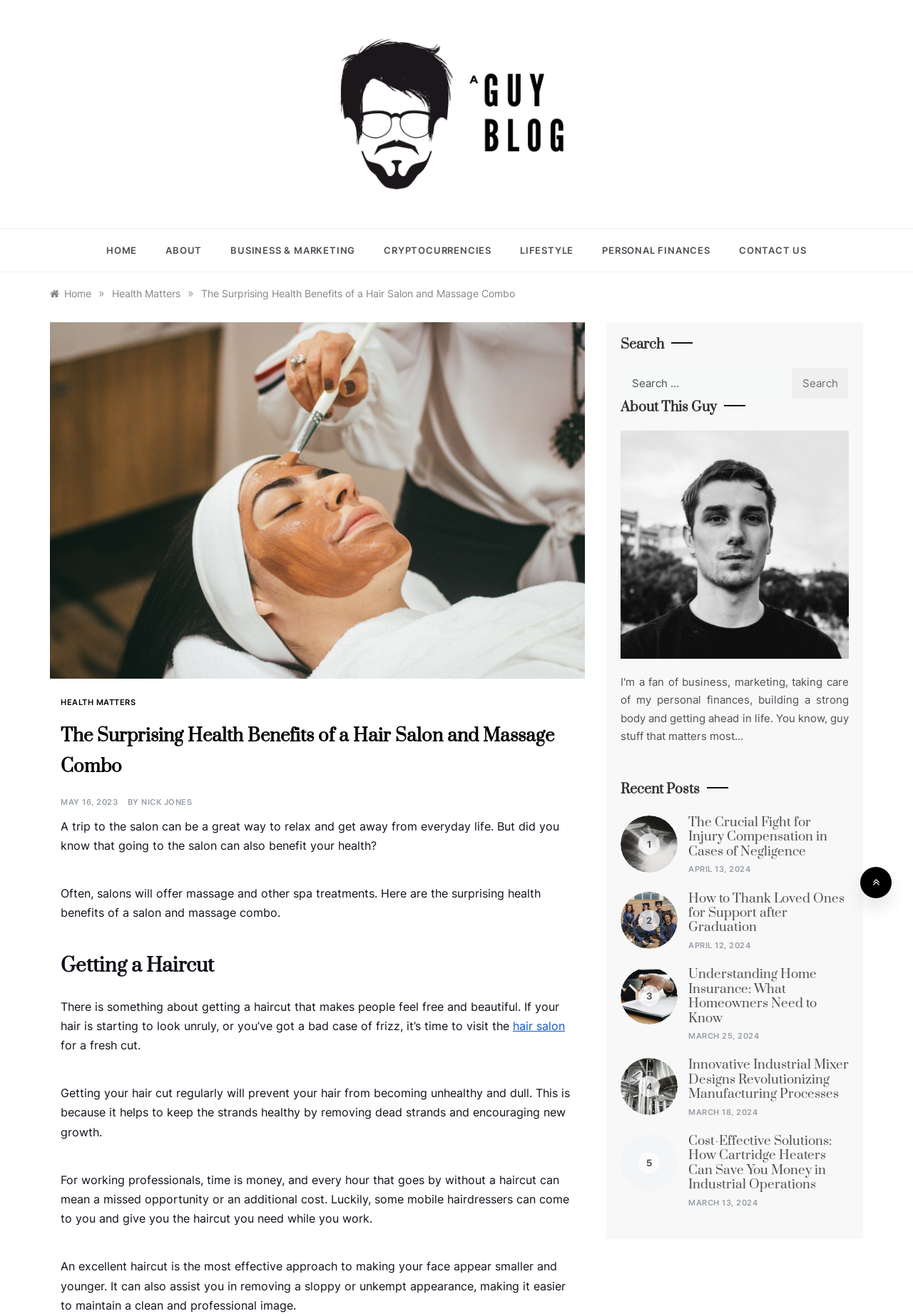Provide a thorough and detailed response to the question by examining the image: 
What is the name of the blog?

I determined the answer by looking at the heading element with the text 'A GUY BLOG' and the link element with the text 'A Guy Blog', which suggests that the name of the blog is 'A Guy Blog'.